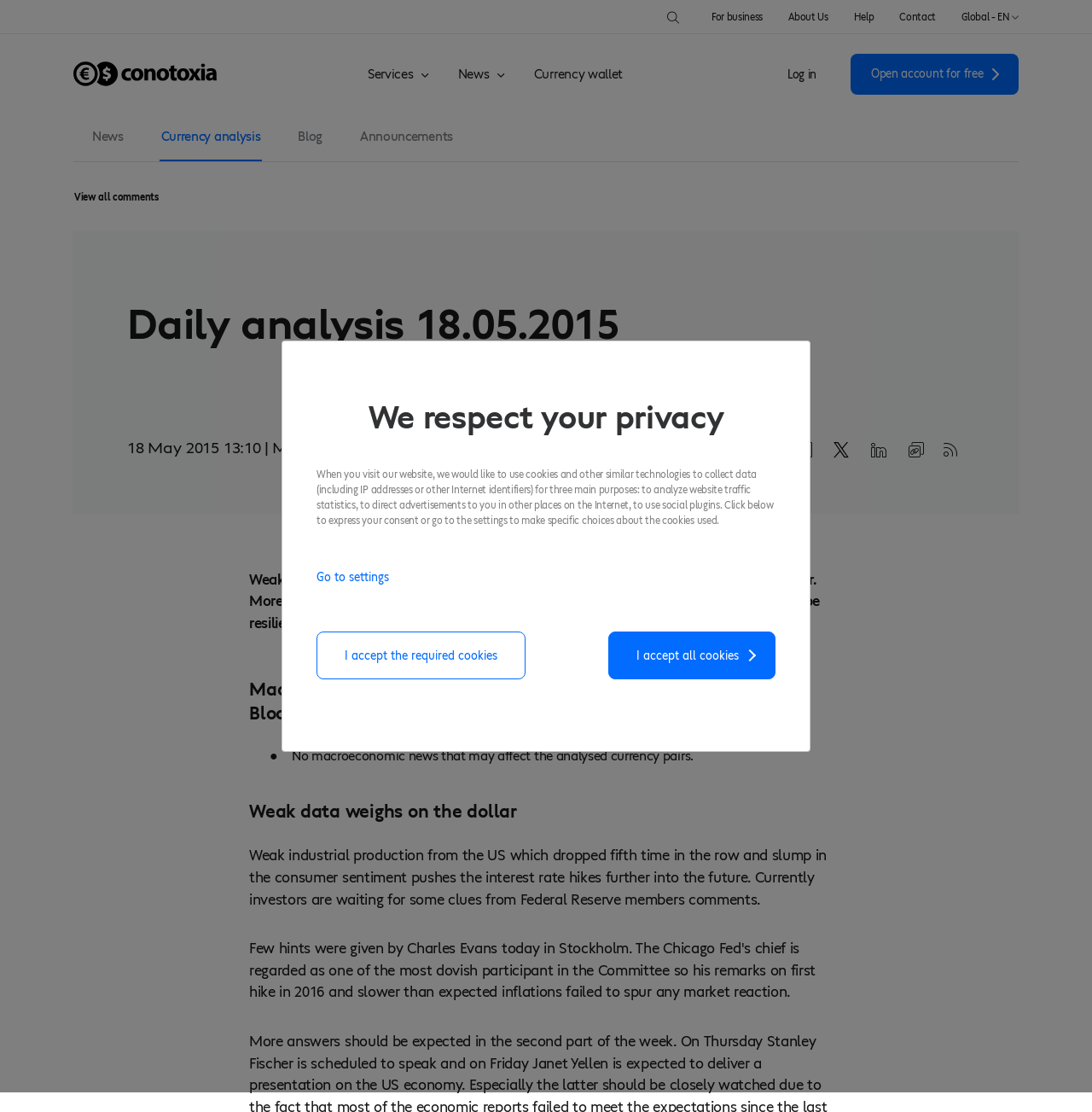Give the bounding box coordinates for the element described as: "News".

[0.419, 0.06, 0.464, 0.073]